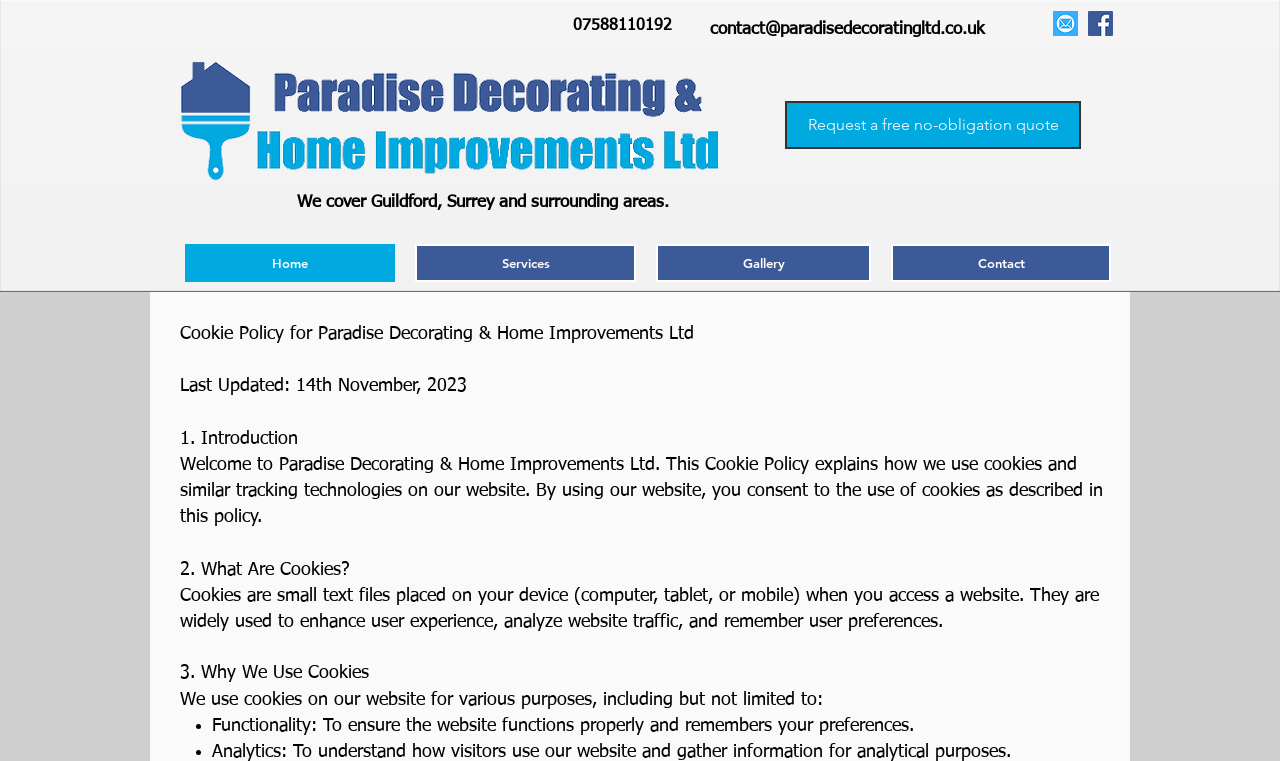Specify the bounding box coordinates for the region that must be clicked to perform the given instruction: "Request a free no-obligation quote".

[0.613, 0.133, 0.845, 0.196]